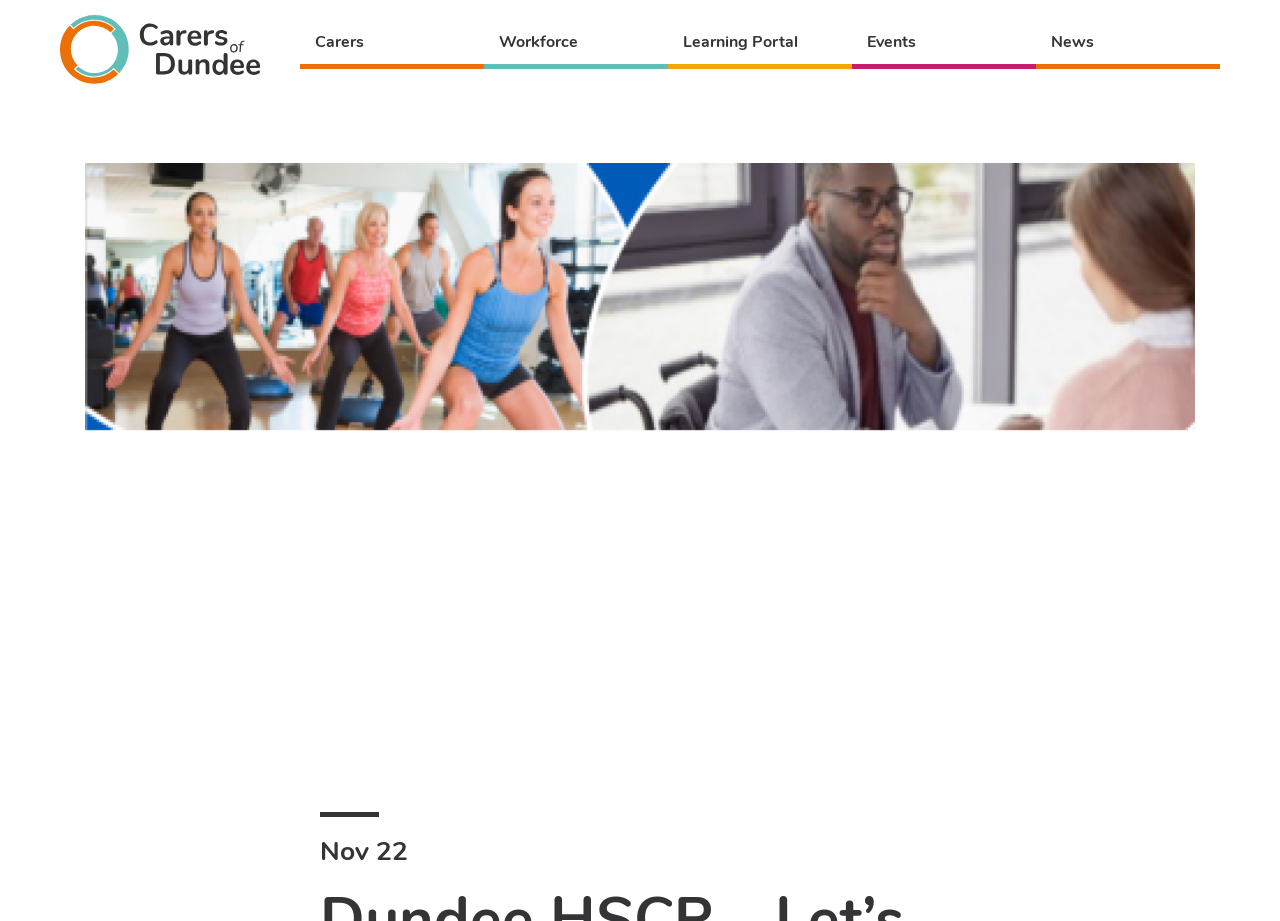Please locate the UI element described by "Carers of Dundee" and provide its bounding box coordinates.

[0.047, 0.016, 0.203, 0.099]